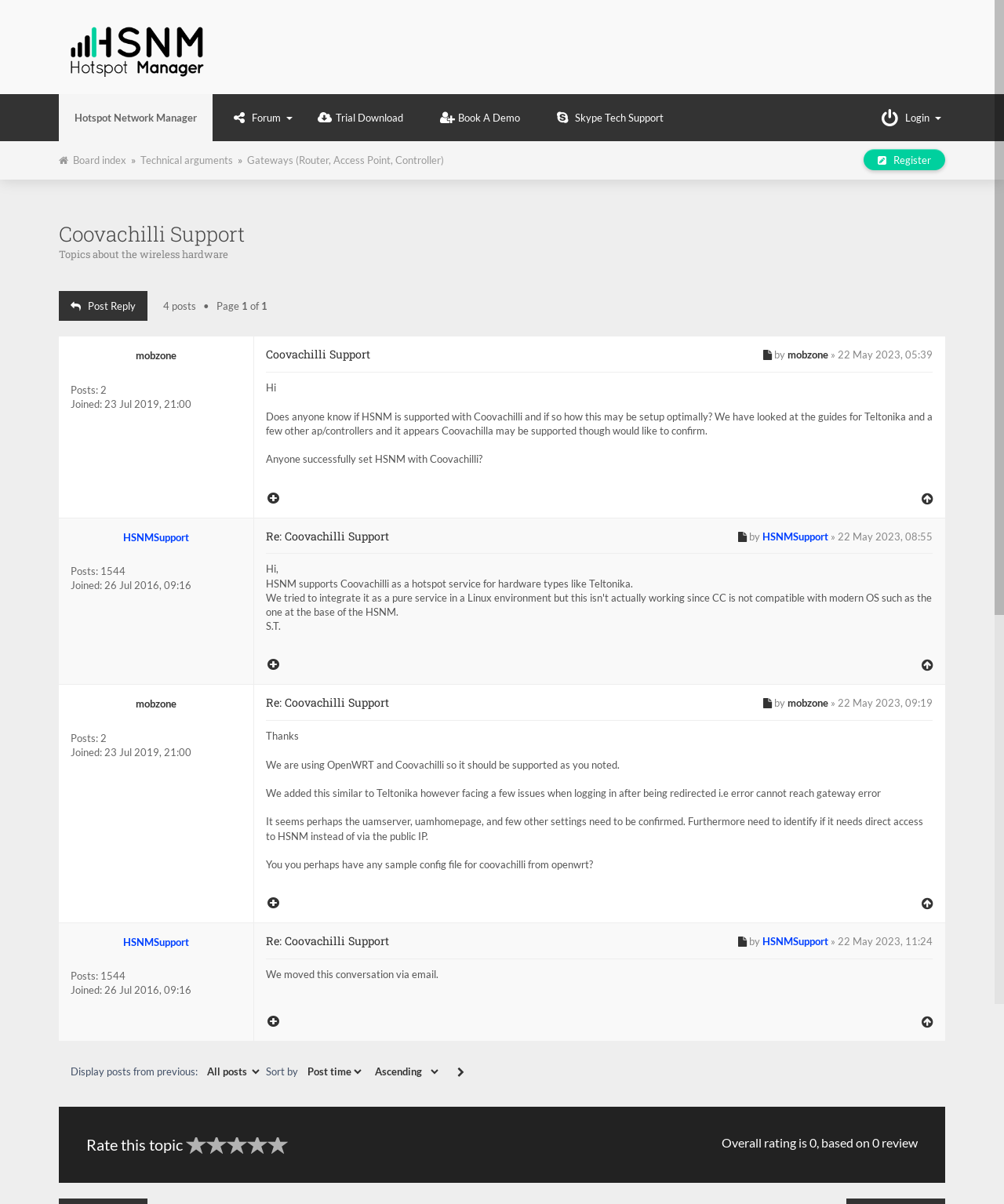Please give a short response to the question using one word or a phrase:
What is the date of the last post?

22 May 2023, 09:19